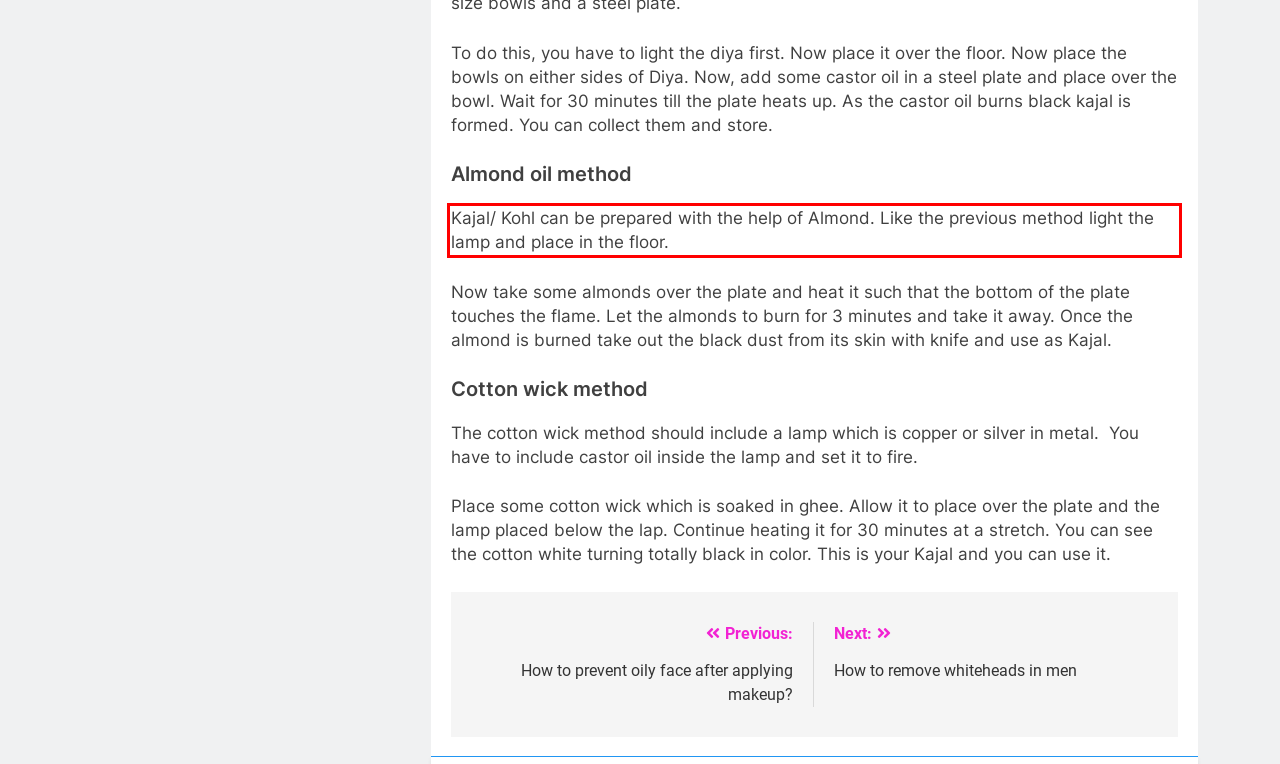You have a screenshot of a webpage where a UI element is enclosed in a red rectangle. Perform OCR to capture the text inside this red rectangle.

Kajal/ Kohl can be prepared with the help of Almond. Like the previous method light the lamp and place in the floor.